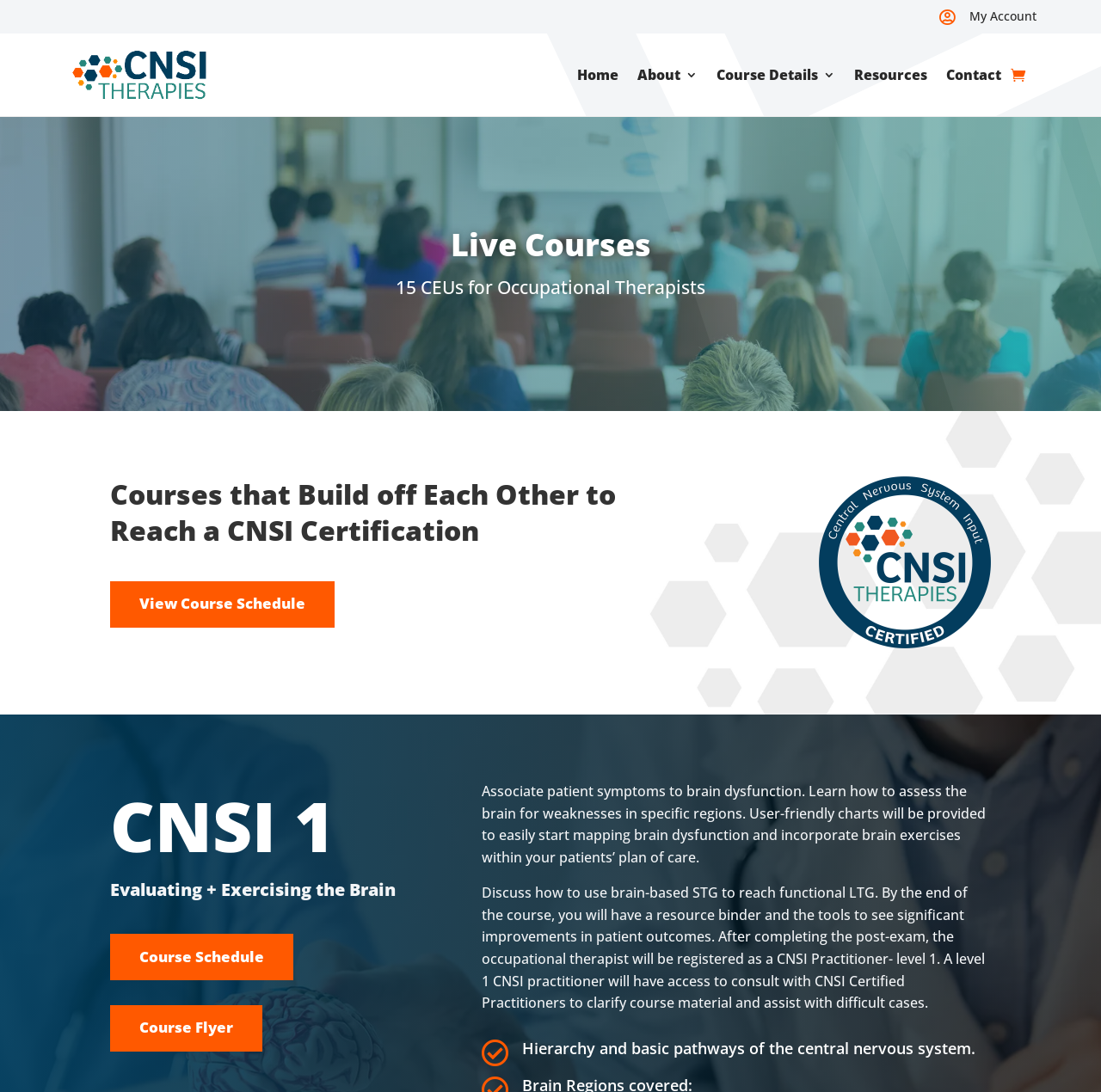Identify the bounding box coordinates for the element that needs to be clicked to fulfill this instruction: "Click the Course Flyer button". Provide the coordinates in the format of four float numbers between 0 and 1: [left, top, right, bottom].

[0.1, 0.92, 0.238, 0.963]